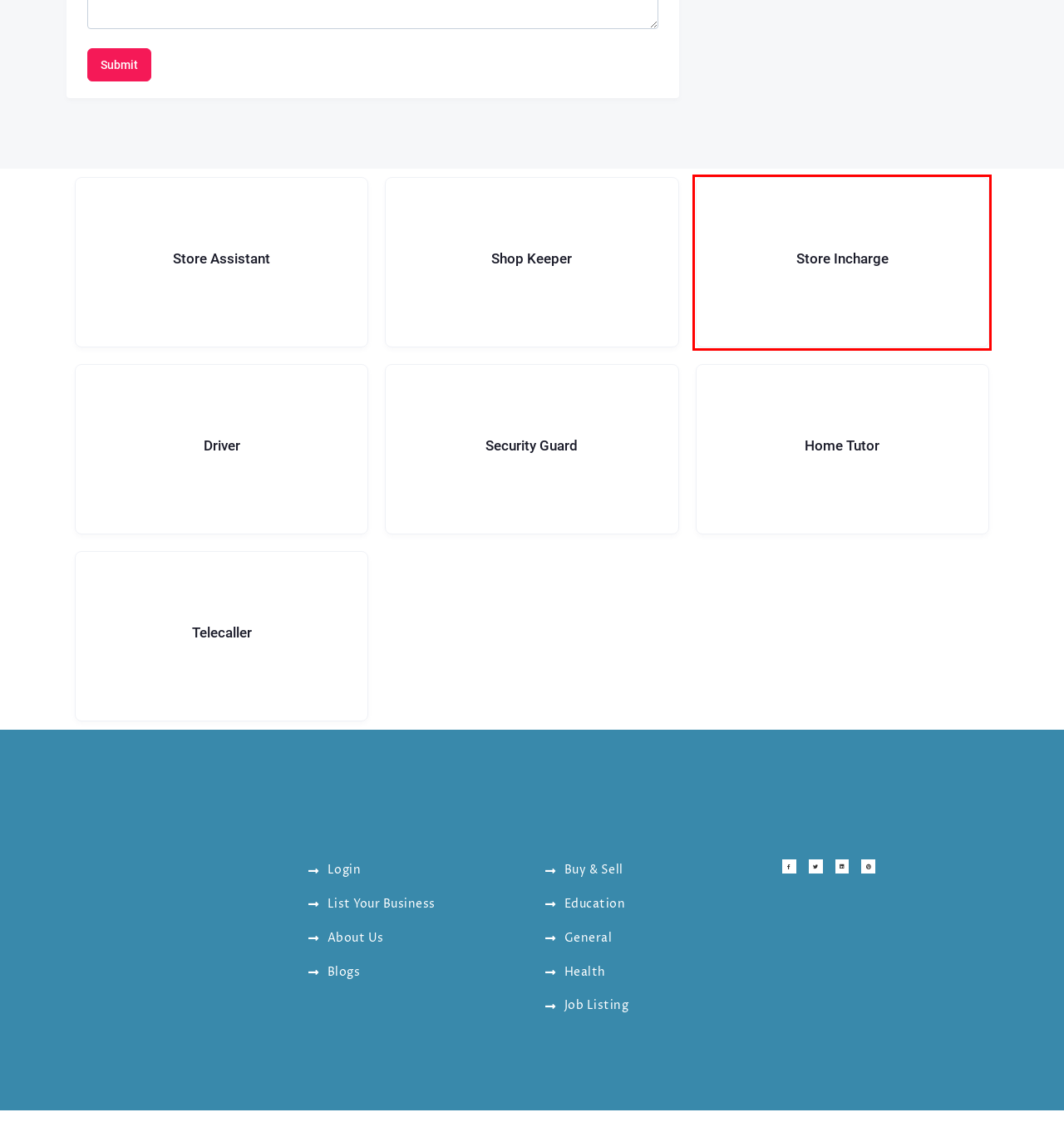After examining the screenshot of a webpage with a red bounding box, choose the most accurate webpage description that corresponds to the new page after clicking the element inside the red box. Here are the candidates:
A. Telecaller - Shopsrental
B. Store Incharge - Shopsrental
C. Search Result - Shopsrental
D. Store Assistant - Shopsrental
E. Driver - Shopsrental
F. Security Guard - Shopsrental
G. Shop Keeper - Shopsrental
H. List Your Business, Buy-Sell, Real Estate, Jobs, Health, Matrimonial, Restaurant, Local Business

B